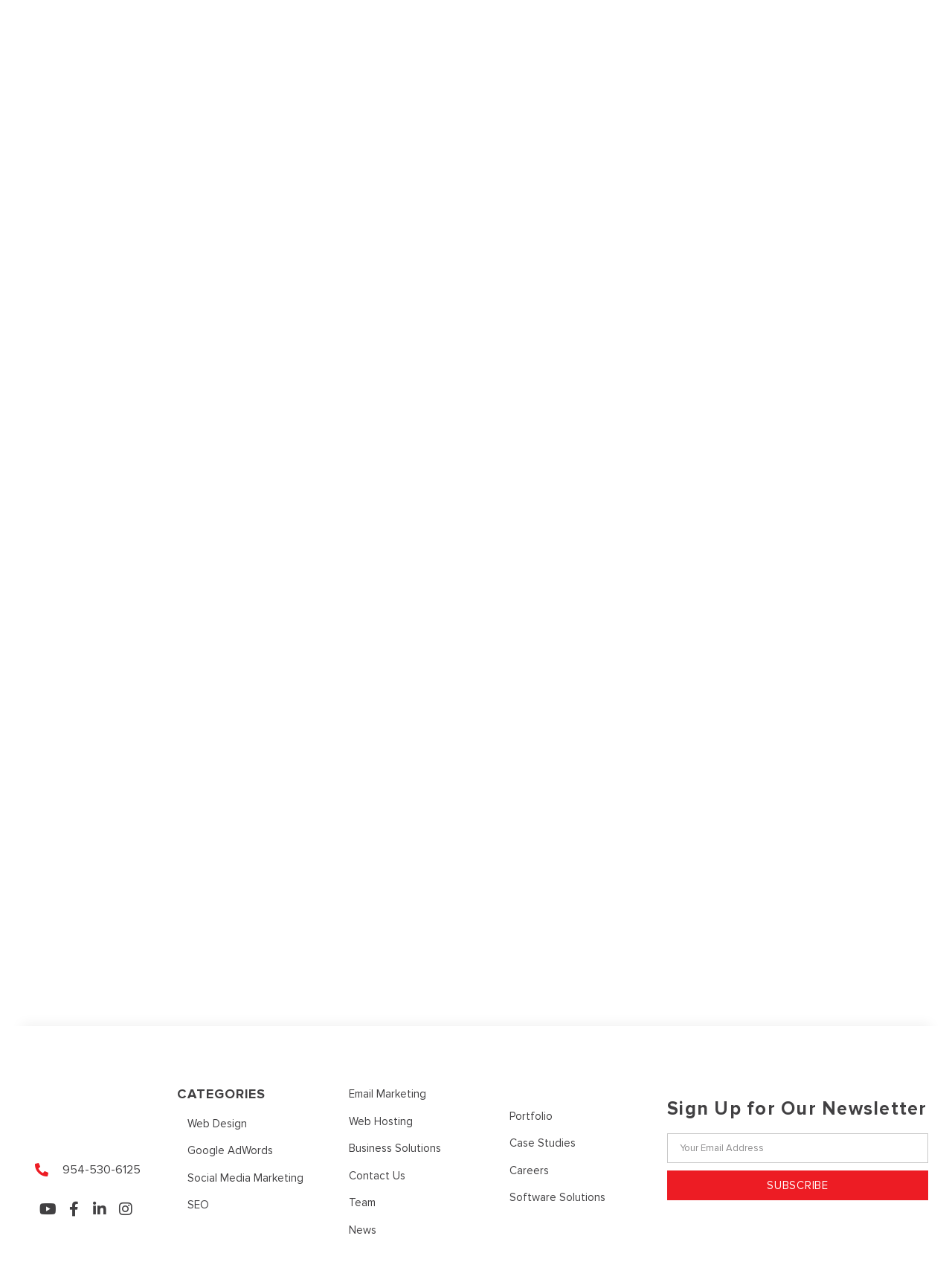Predict the bounding box coordinates of the area that should be clicked to accomplish the following instruction: "Subscribe to the newsletter". The bounding box coordinates should consist of four float numbers between 0 and 1, i.e., [left, top, right, bottom].

[0.701, 0.927, 0.975, 0.951]